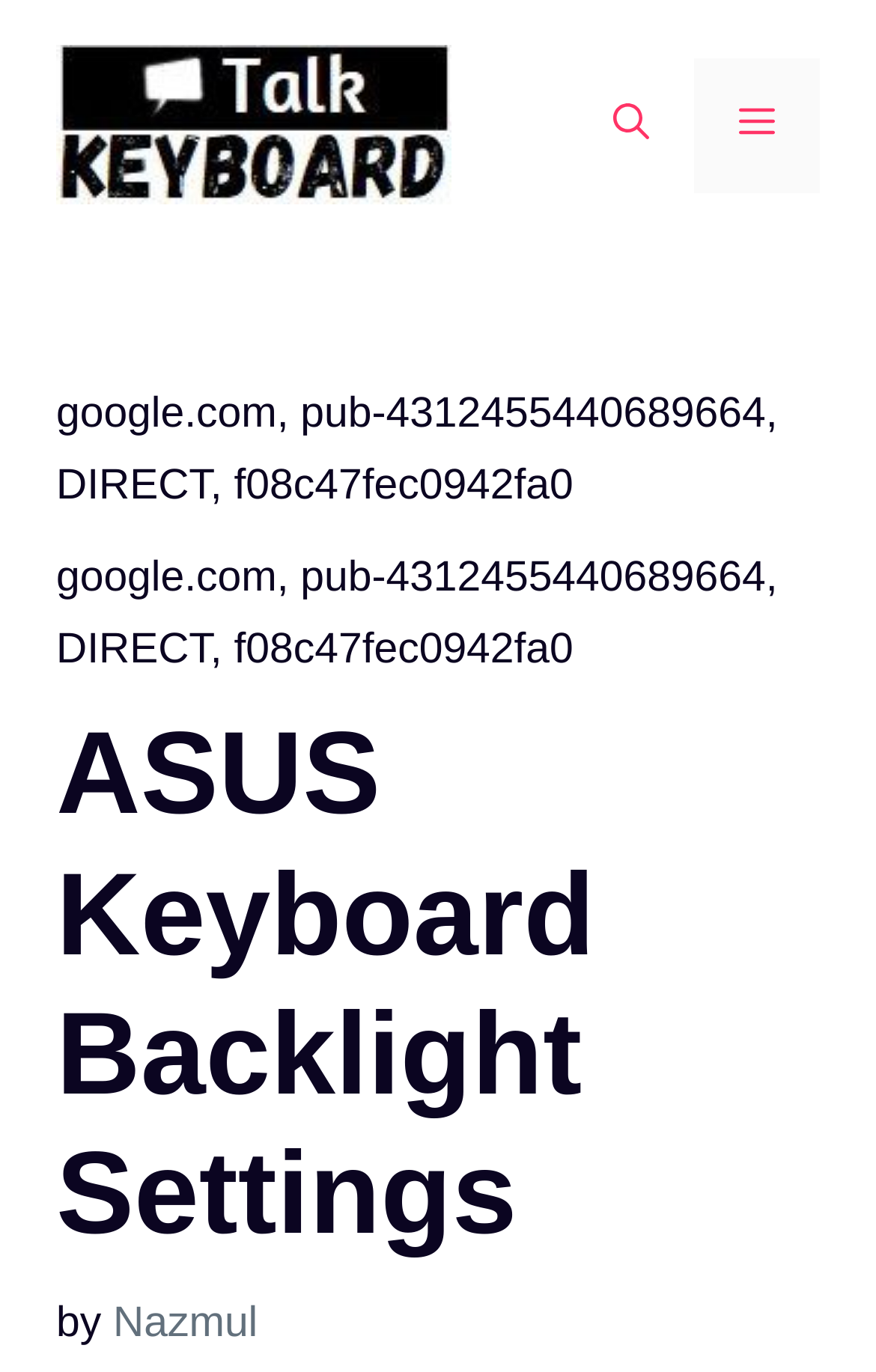Provide a single word or phrase answer to the question: 
What is the text above the main heading?

google.com, pub-4312455440689664, DIRECT, f08c47fec0942fa0